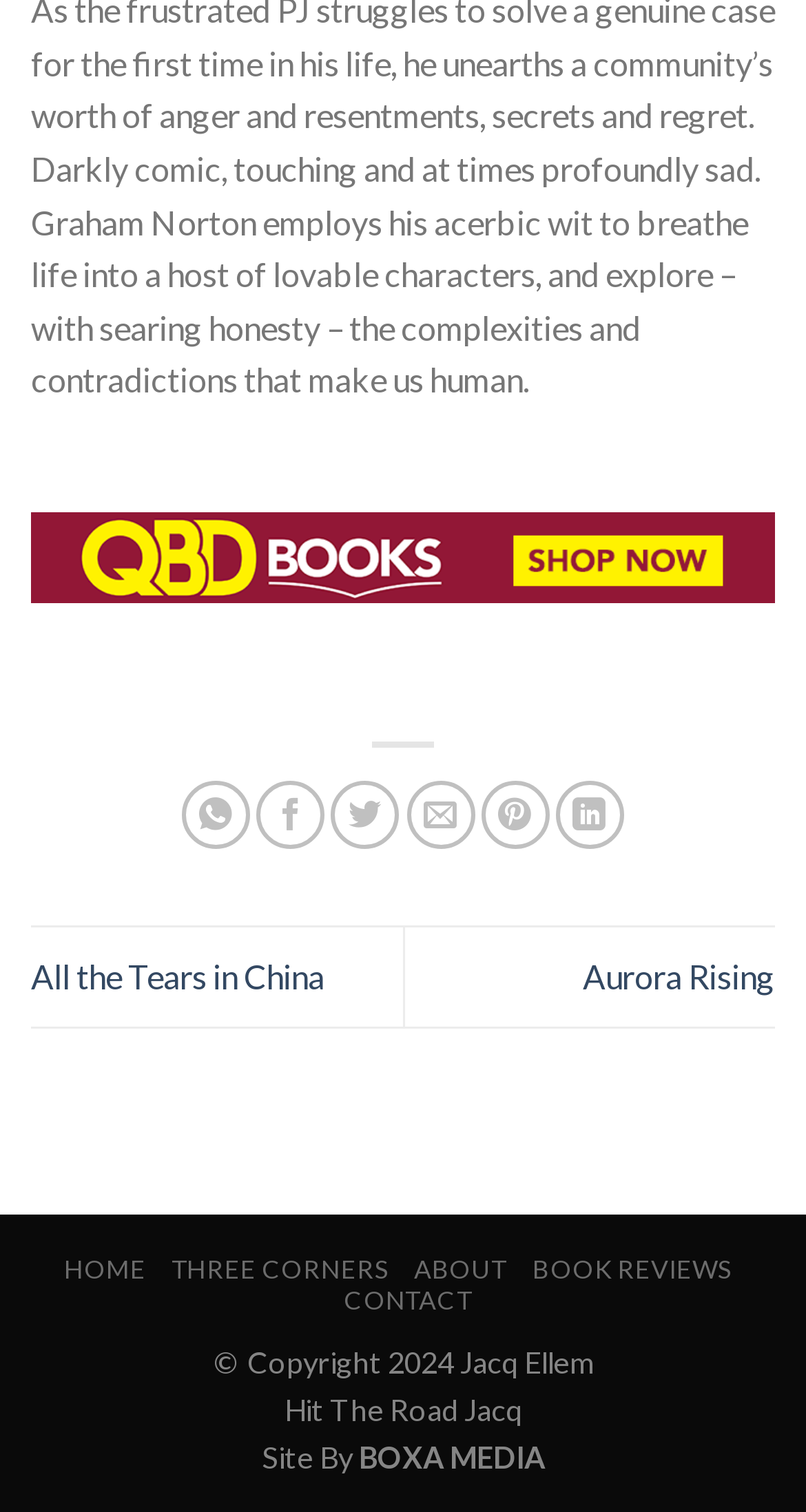Please identify the bounding box coordinates of the element I need to click to follow this instruction: "Read the book review".

[0.038, 0.098, 0.944, 0.264]